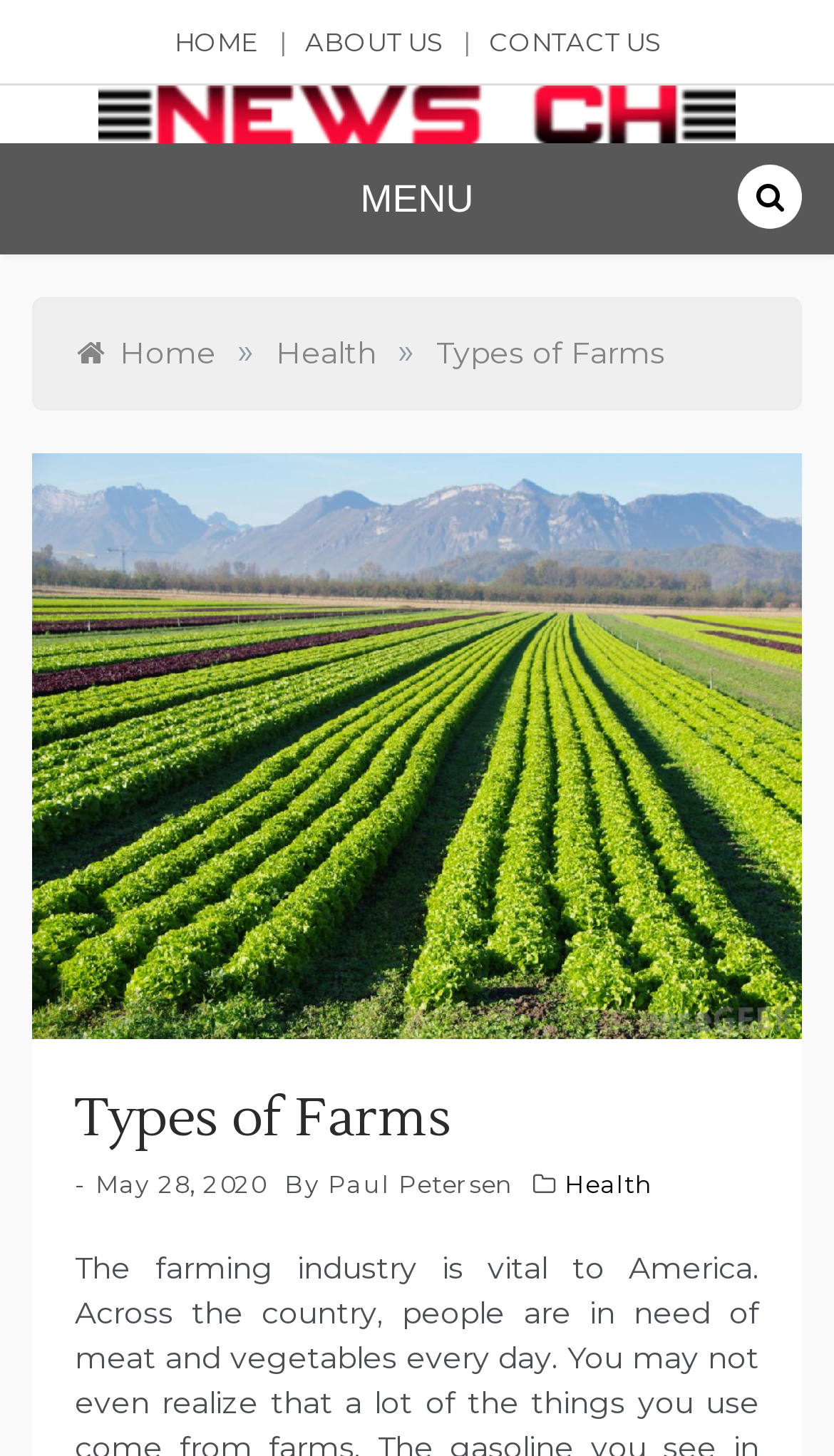Explain in detail what is displayed on the webpage.

The webpage appears to be a news article page focused on the farming industry. At the top, there is a navigation menu with links to "HOME", "ABOUT US", and "CONTACT US", aligned horizontally across the page. Below this menu, there is a prominent link to "News ch" with an accompanying image. 

To the left of the "News ch" link, there is a heading also labeled "News ch". Below this heading, there is a static text element reading "General News". A "MENU" button is positioned to the right of the "General News" text. 

On the top-right corner, there is a button with an icon represented by "\uf002". Below this button, there is a breadcrumbs navigation section with links to "Home", "Health", and "Types of Farms", separated by "»" symbols. 

The main content of the page is an article titled "Types of Farms", which takes up most of the page's real estate. The article's title is followed by a figure, which likely contains an image. The article's metadata is displayed below the title, including the date "May 28, 2020", the author "Paul Petersen", and a category link to "Health".